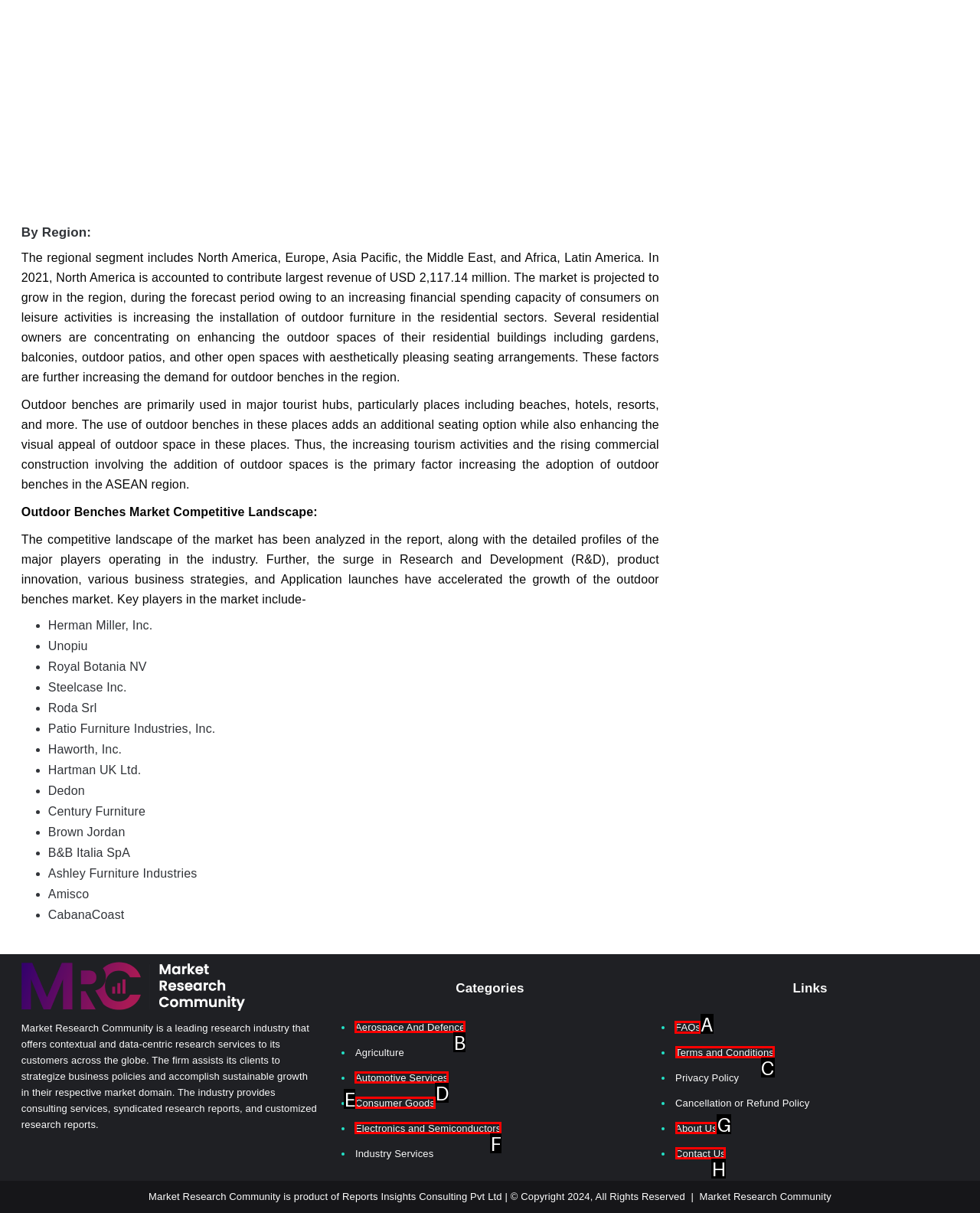From the given options, tell me which letter should be clicked to complete this task: View 'FAQs'
Answer with the letter only.

A